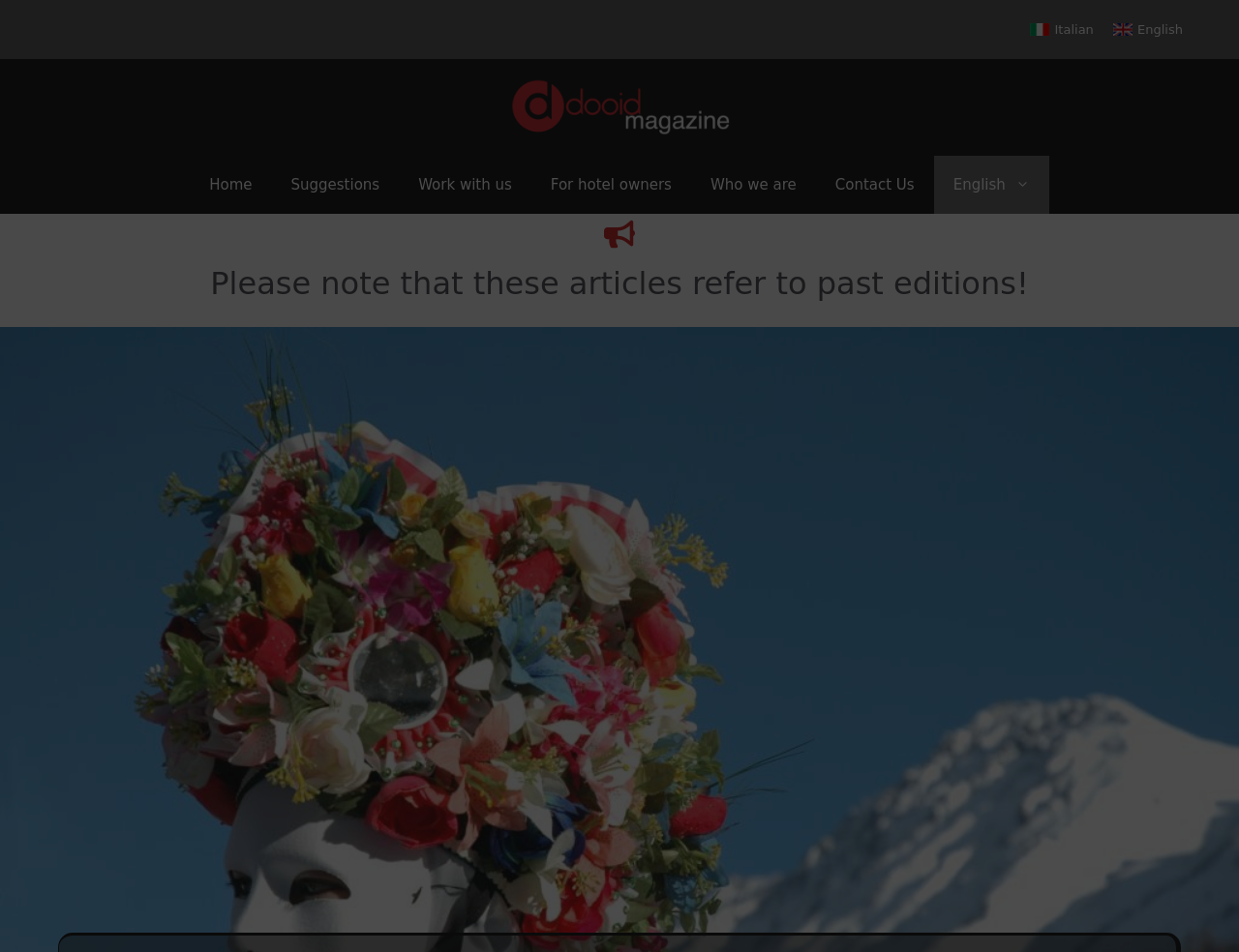What is the purpose of the navigation section?
Please give a detailed and thorough answer to the question, covering all relevant points.

I found the navigation section by looking at the middle-top part of the webpage, where I saw a series of links, including 'Home', 'Suggestions', 'Work with us', and others, which suggest that this section is used to navigate to different pages of the website.